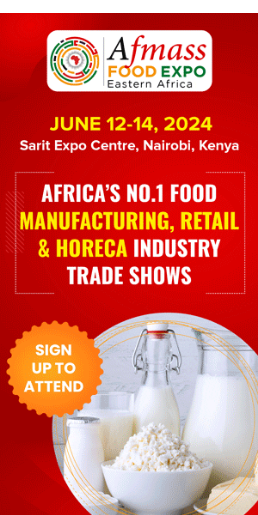Create an elaborate description of the image, covering every aspect.

The image showcases a promotional banner for the Afmass Food Expo, scheduled for June 12-14, 2024, at the Sarit Expo Centre in Nairobi, Kenya. The banner prominently features the event's name, "Afmass Food Expo," along with a colorful logo symbolizing the diversity and vibrancy of the food industry in Eastern Africa. Bold text highlights that this expo is recognized as Africa’s number one event for food manufacturing, retail, and hospitality industries (HORECA). Below the main details, an eye-catching call-to-action button reads "SIGN UP TO ATTEND," encouraging interested participants to register for this significant trade show. The background is a striking red, enhancing the visual appeal and drawing attention to the event's importance in the African food sector. Below the text, images of dairy products, including milk and yogurt, symbolize the focus on the food industry, underscoring the expo's commitment to promoting excellence in food standards and trade practices across the continent.